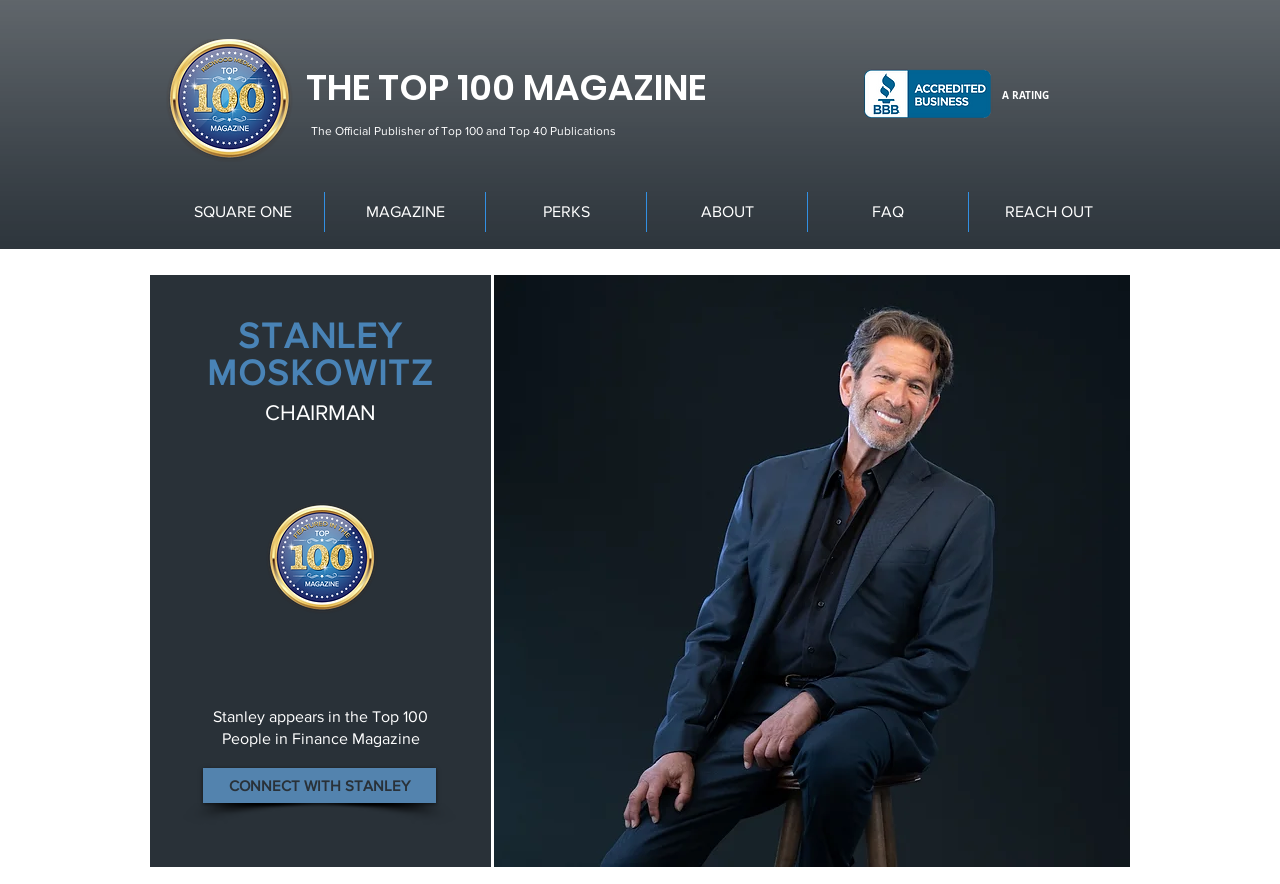Show the bounding box coordinates for the element that needs to be clicked to execute the following instruction: "Navigate to the Magazine page". Provide the coordinates in the form of four float numbers between 0 and 1, i.e., [left, top, right, bottom].

[0.254, 0.217, 0.379, 0.262]